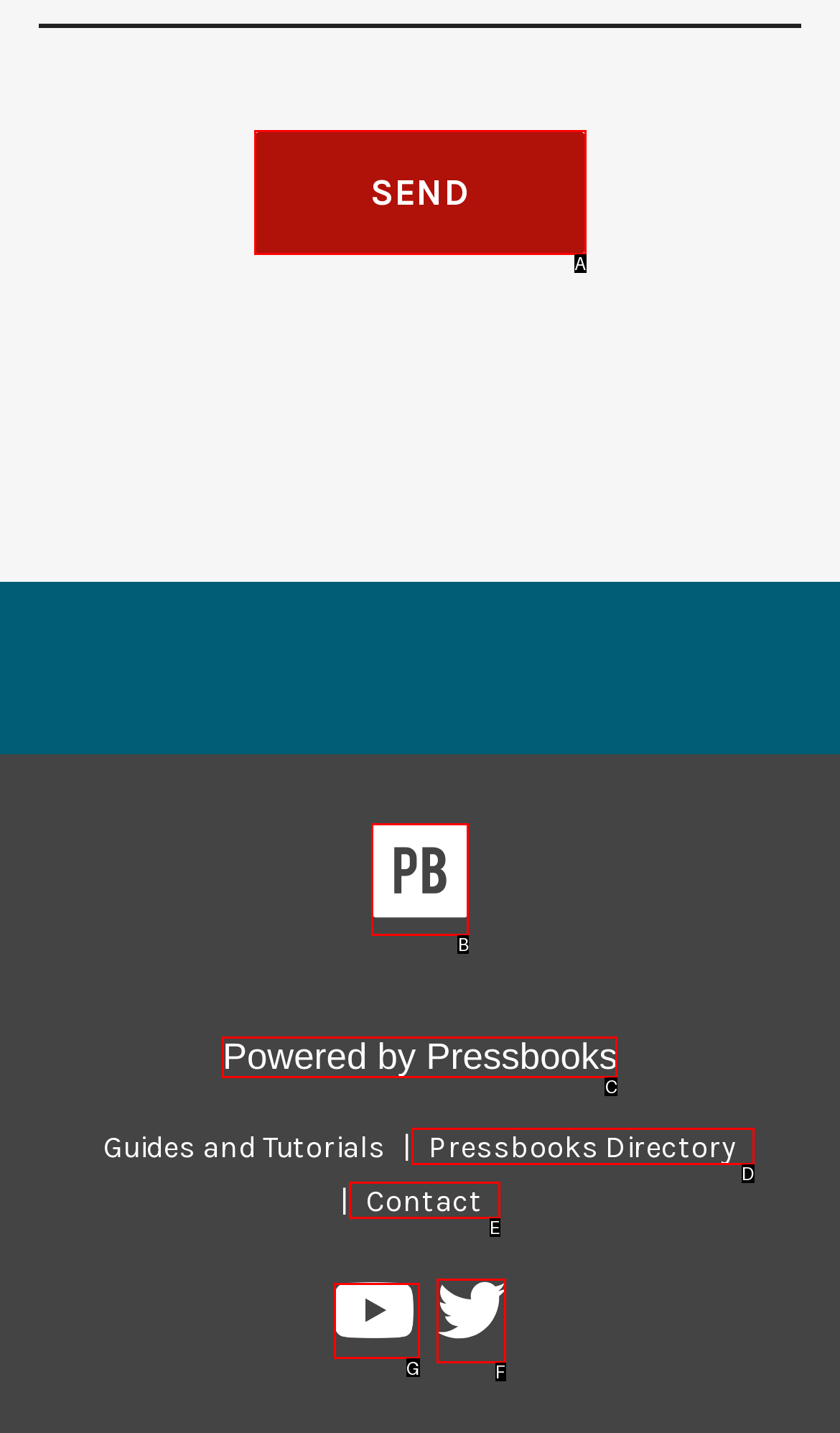Determine which HTML element corresponds to the description: parent_node: Powered by Pressbooks title="Pressbooks". Provide the letter of the correct option.

B